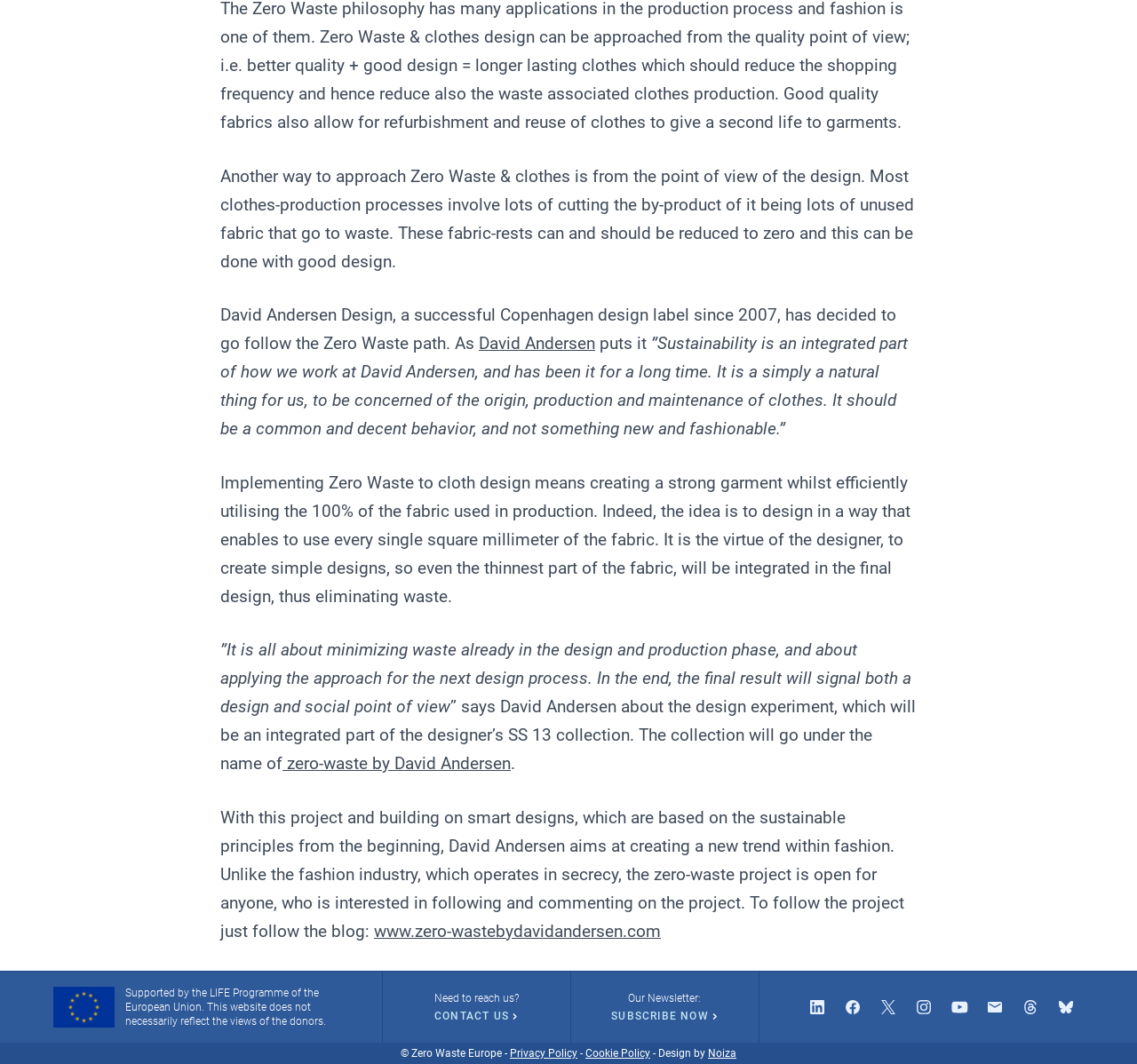How can one follow the project?
From the details in the image, provide a complete and detailed answer to the question.

One can follow the project by following the blog, as stated in the text 'To follow the project just follow the blog:'